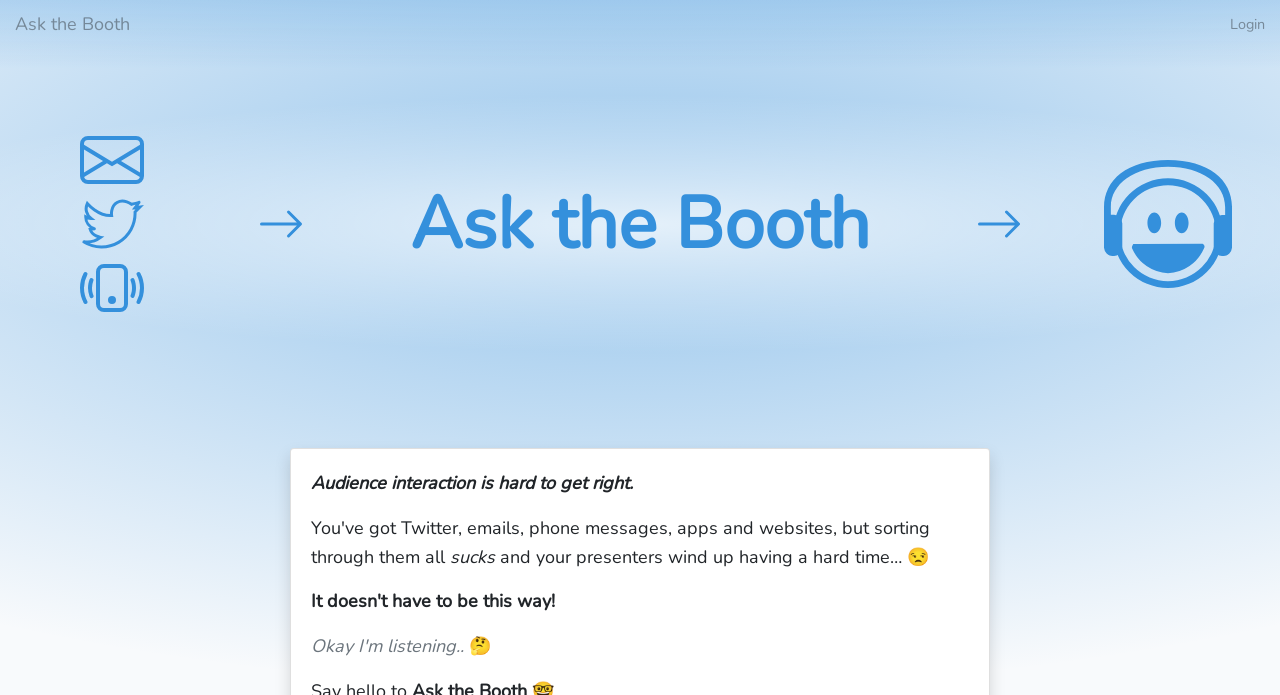What is the primary heading on this webpage?

Ask the Booth